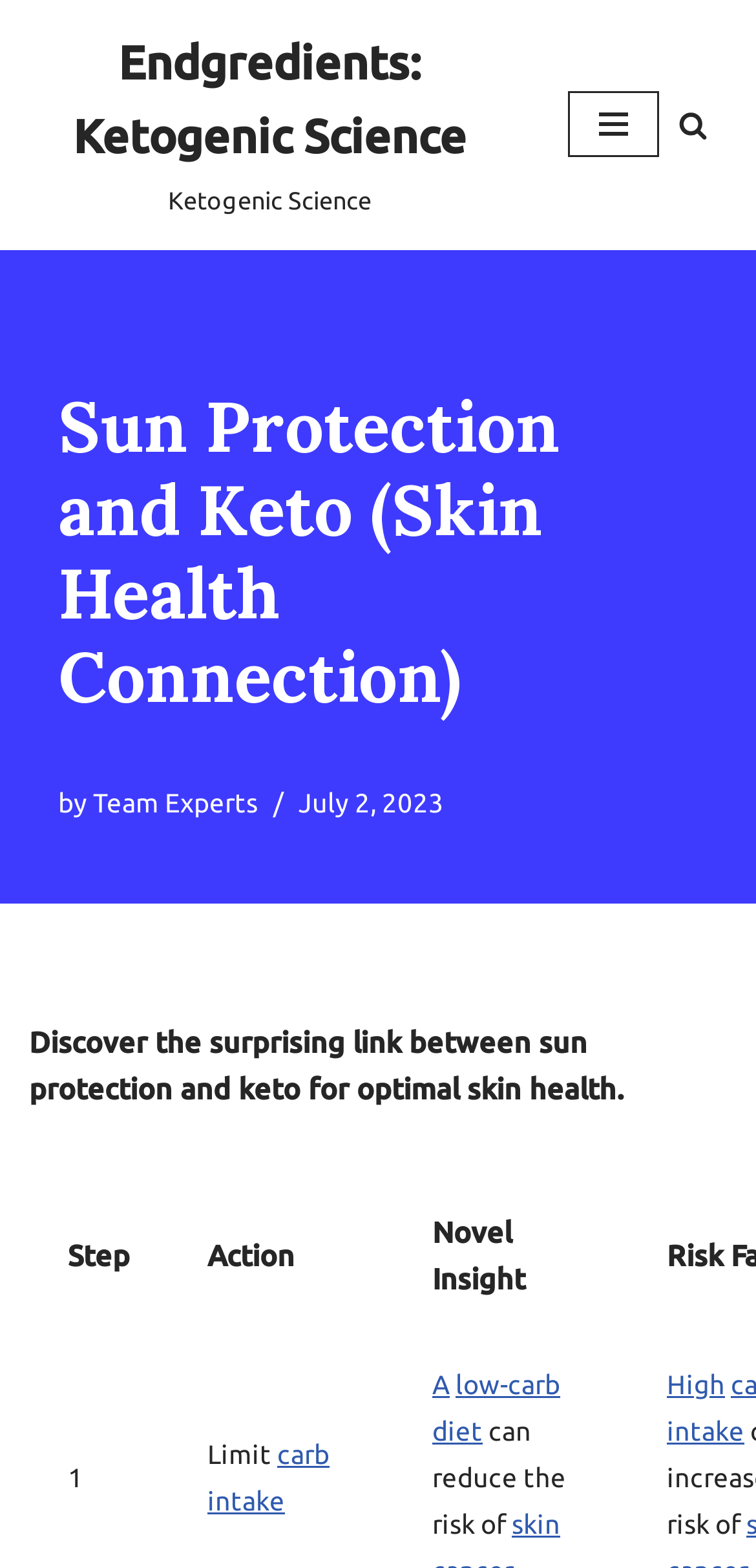Using floating point numbers between 0 and 1, provide the bounding box coordinates in the format (top-left x, top-left y, bottom-right x, bottom-right y). Locate the UI element described here: Endgredients: Ketogenic ScienceKetogenic Science

[0.038, 0.017, 0.674, 0.142]